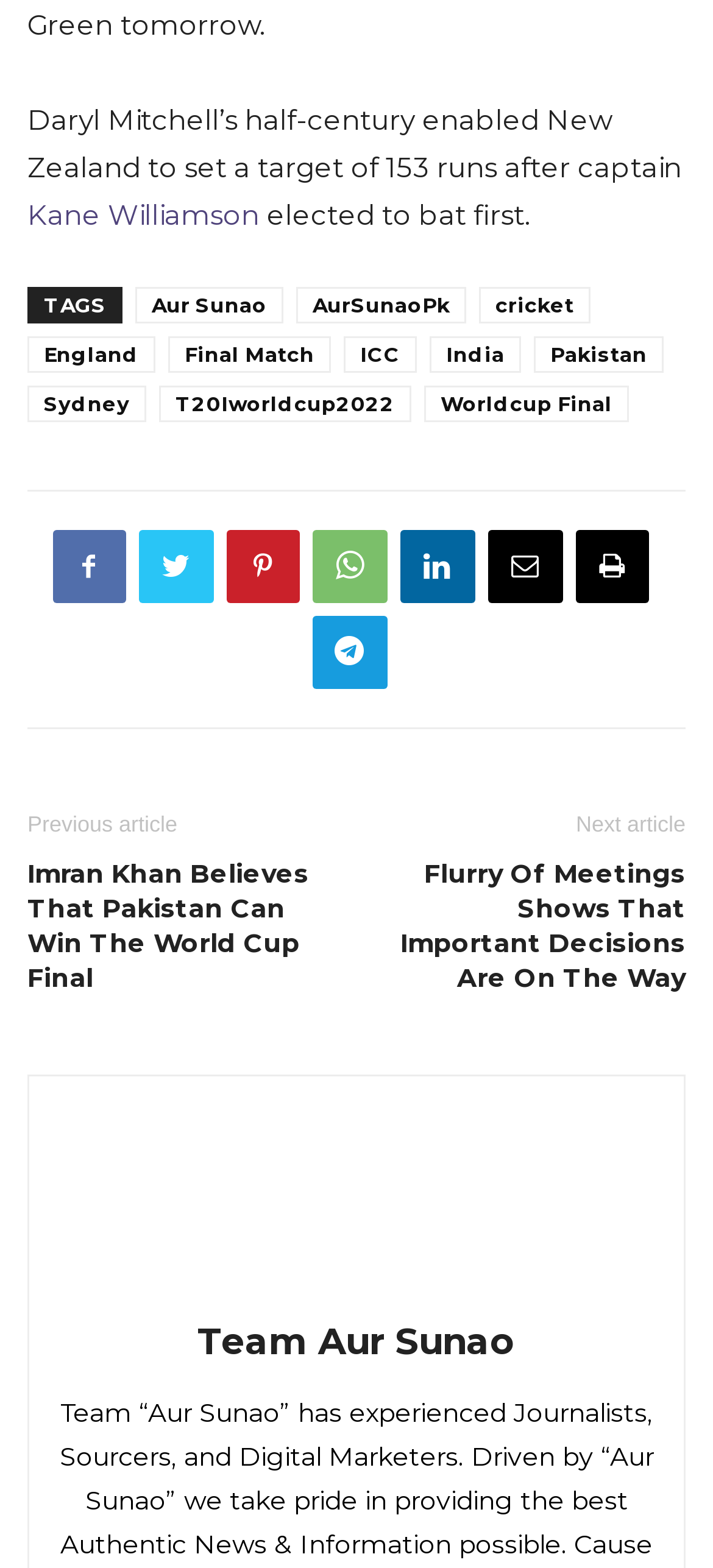Identify the bounding box coordinates for the UI element described as follows: Worldcup Final. Use the format (top-left x, top-left y, bottom-right x, bottom-right y) and ensure all values are floating point numbers between 0 and 1.

[0.595, 0.246, 0.882, 0.27]